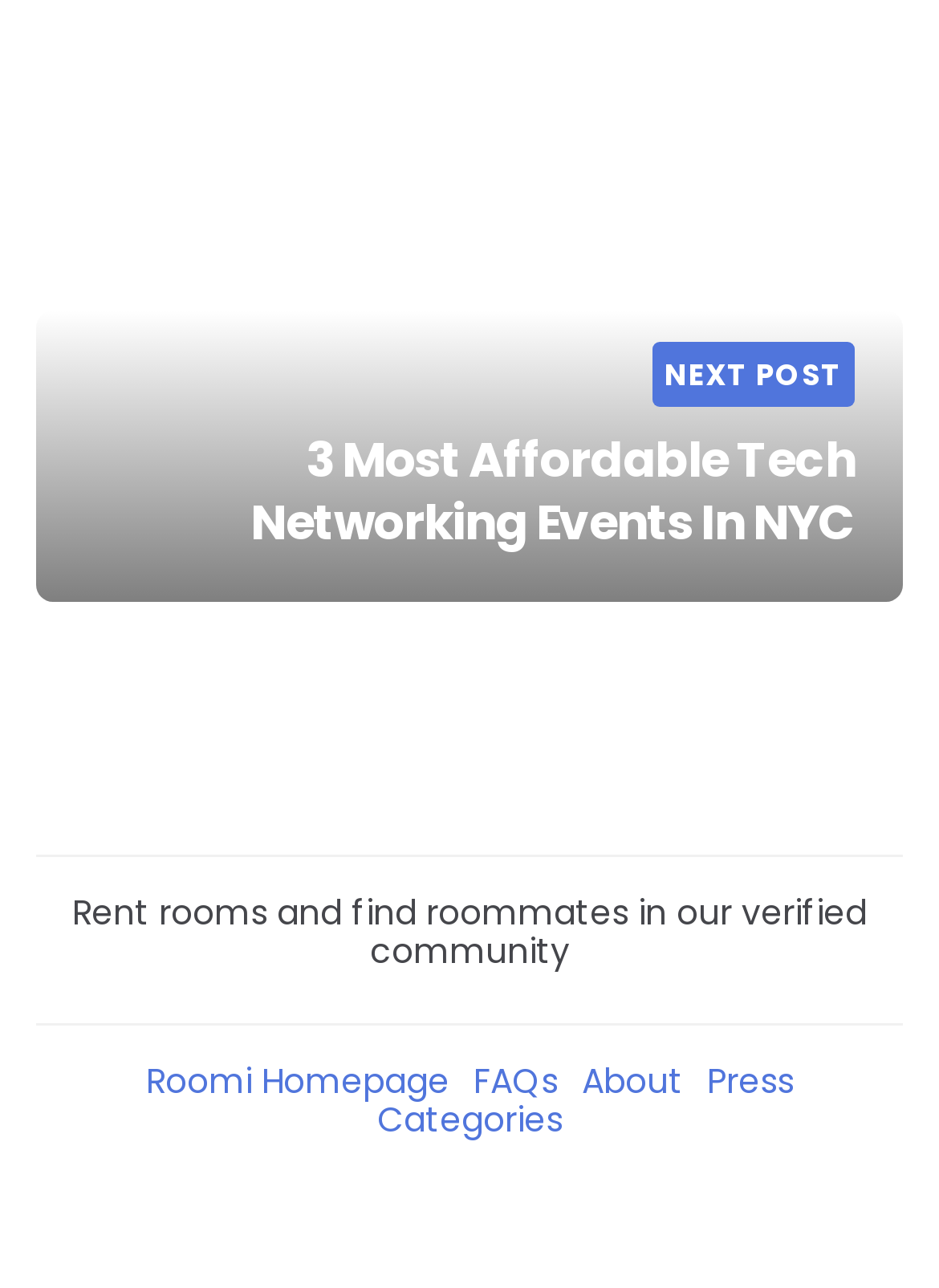Provide a one-word or brief phrase answer to the question:
How many child elements does the 'HeaderAsNonLandmark' element have?

2